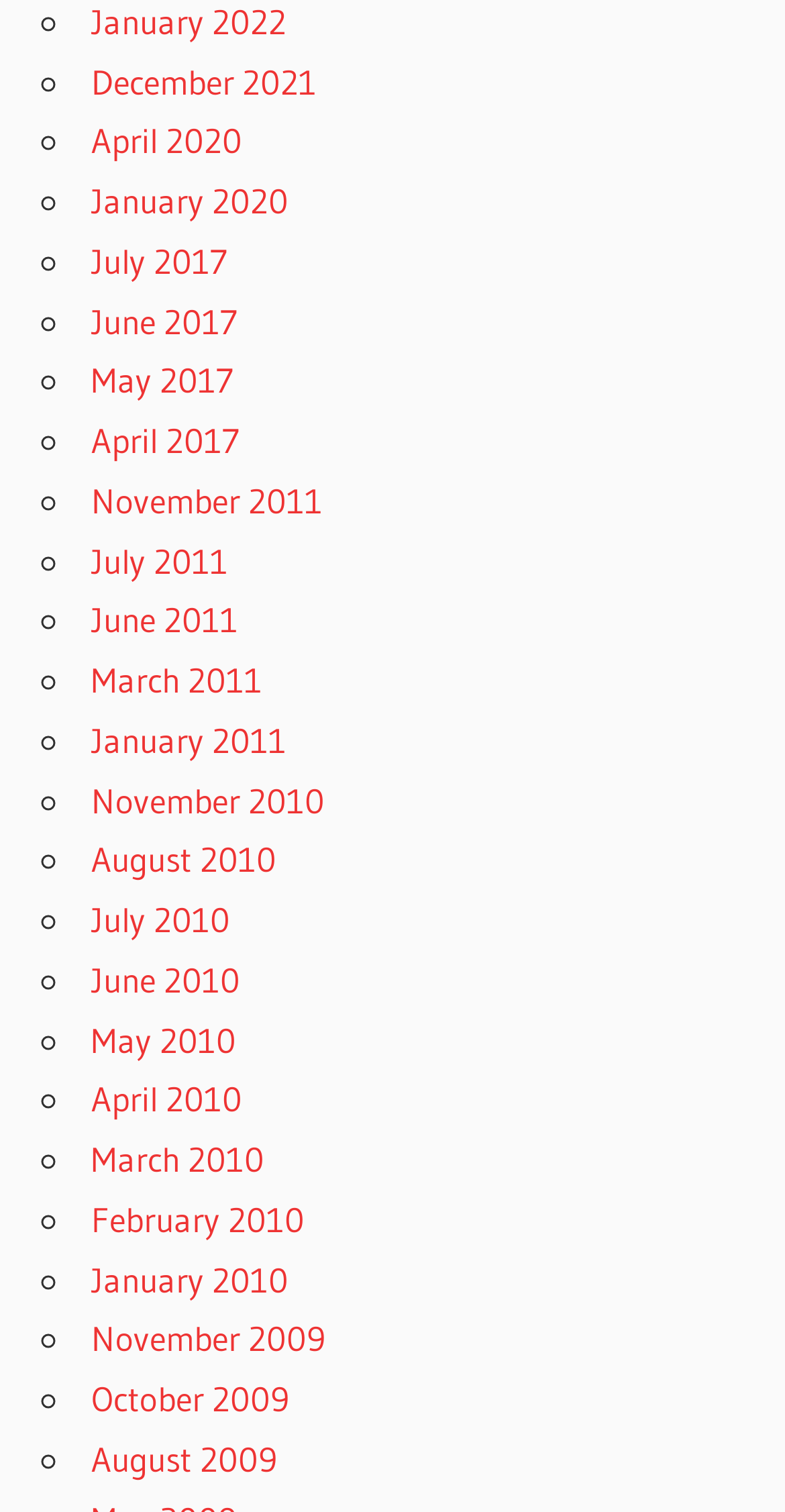How many months are listed in 2010? Observe the screenshot and provide a one-word or short phrase answer.

12